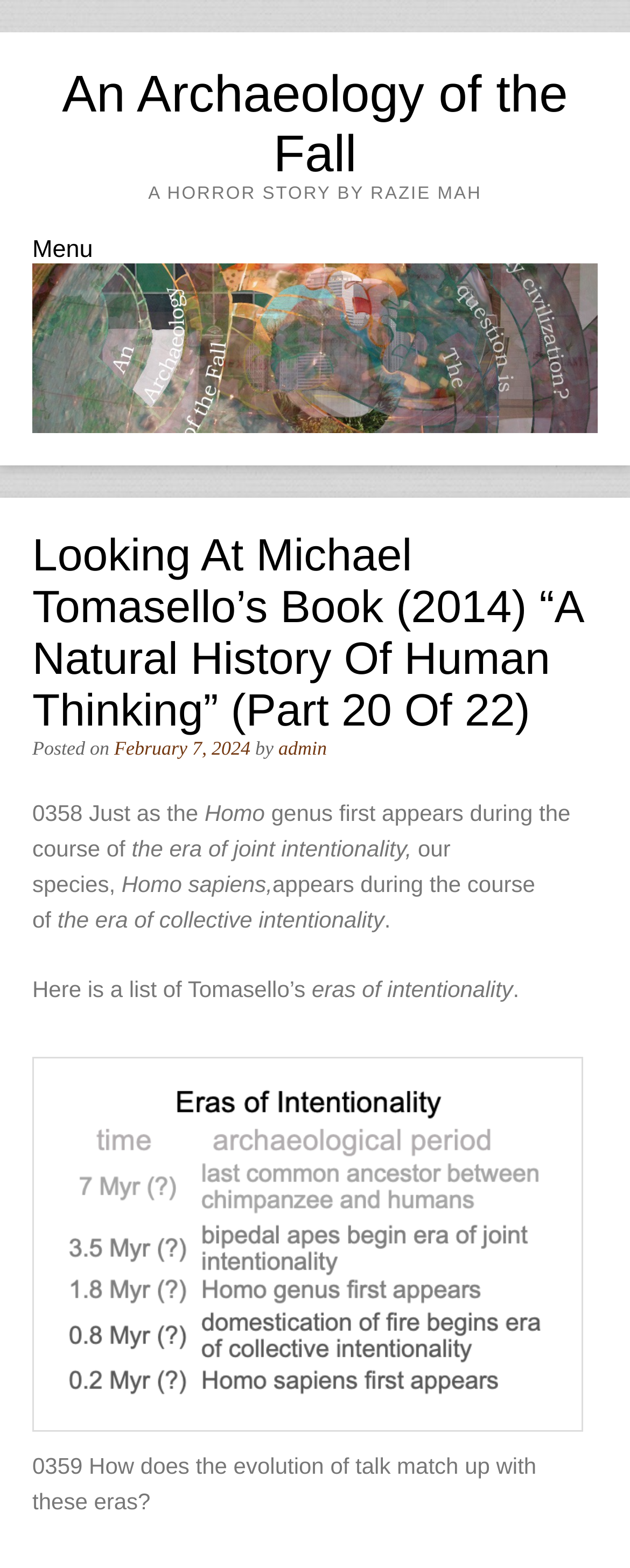Provide a thorough and detailed response to the question by examining the image: 
Who is the author of the book?

The author of the book can be found in the text 'Looking At Michael Tomasello’s Book (2014) “A Natural History Of Human Thinking” (Part 20 Of 22)'.